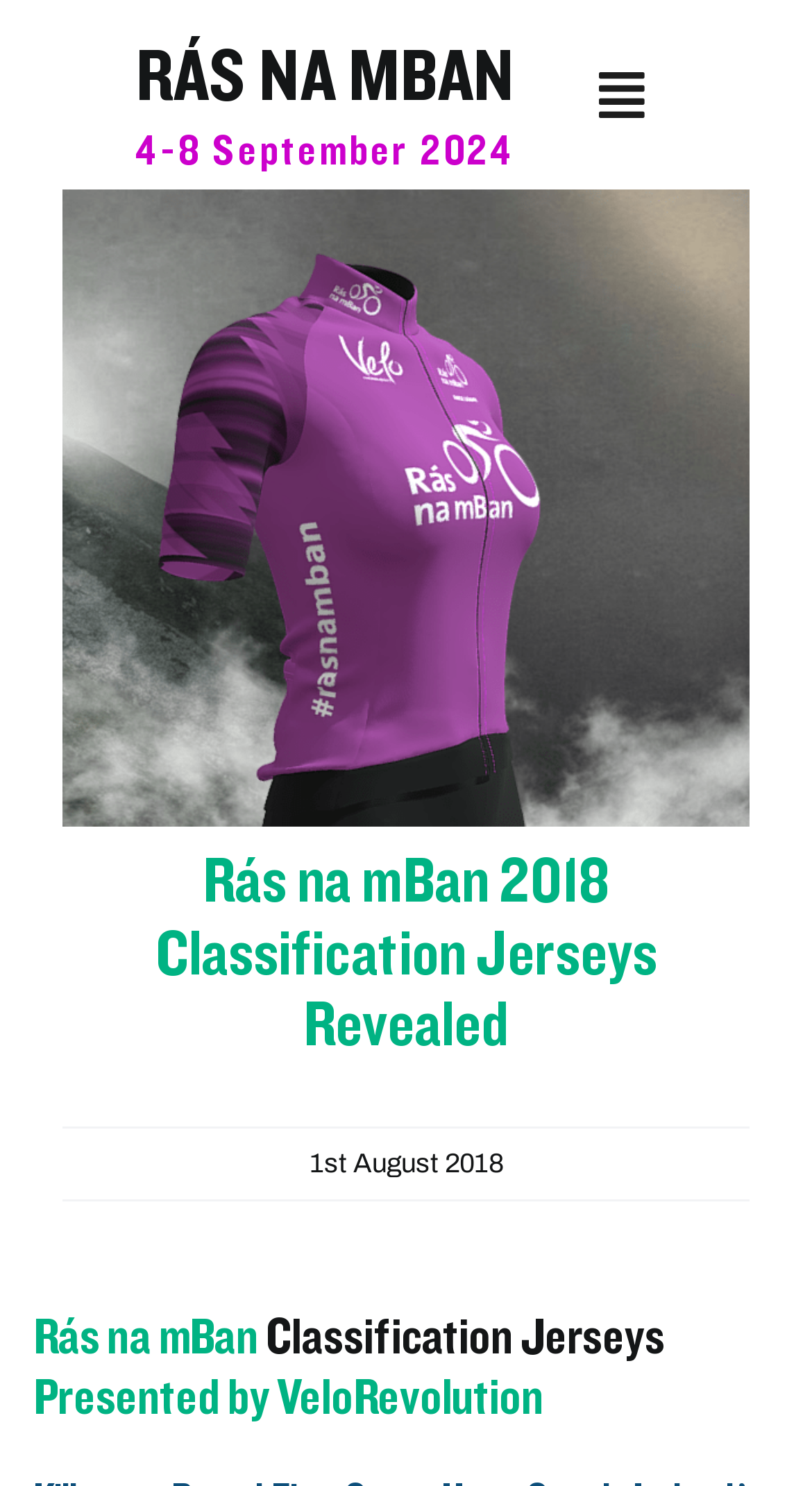Locate the bounding box coordinates of the element you need to click to accomplish the task described by this instruction: "View 2023 results".

[0.0, 0.283, 1.0, 0.36]